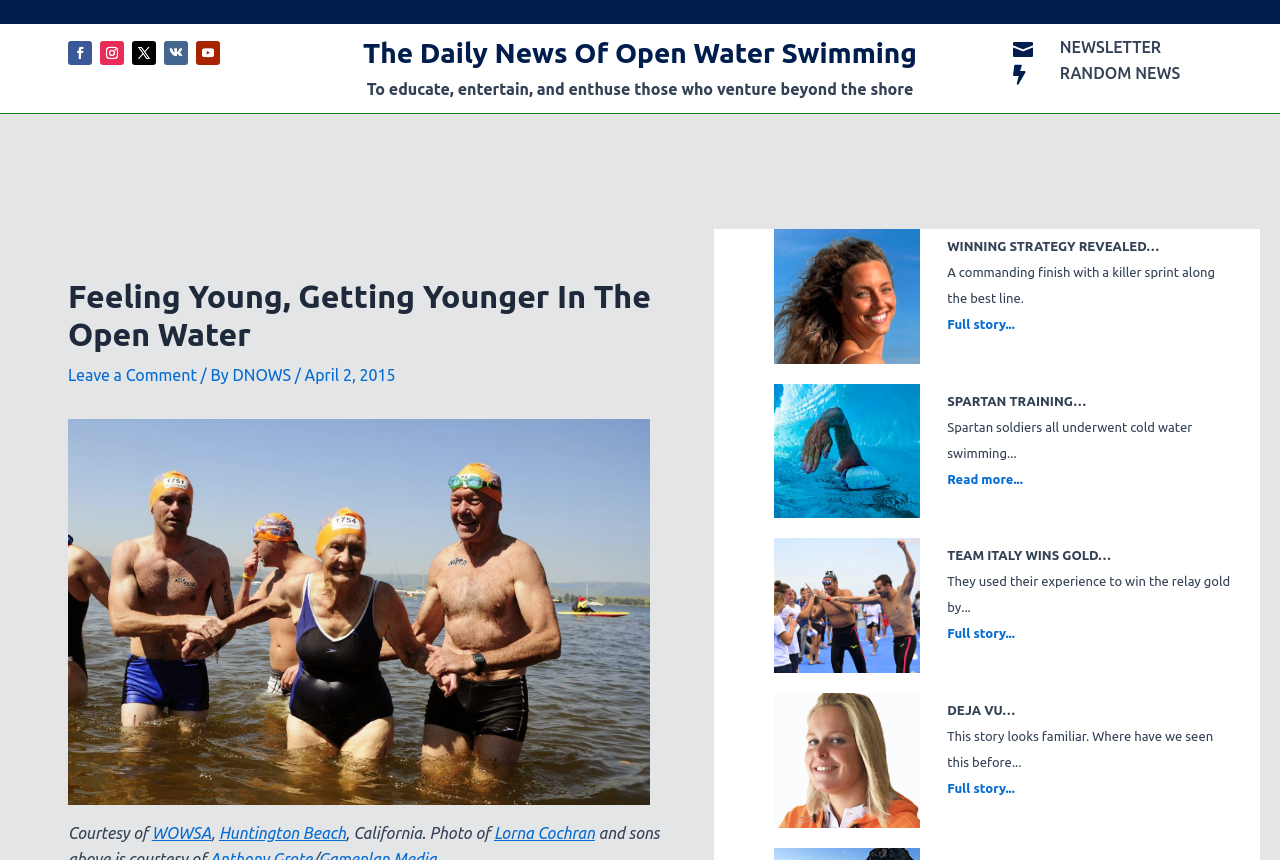Provide a brief response to the question below using a single word or phrase: 
What is the name of the newsletter?

NEWSLETTER